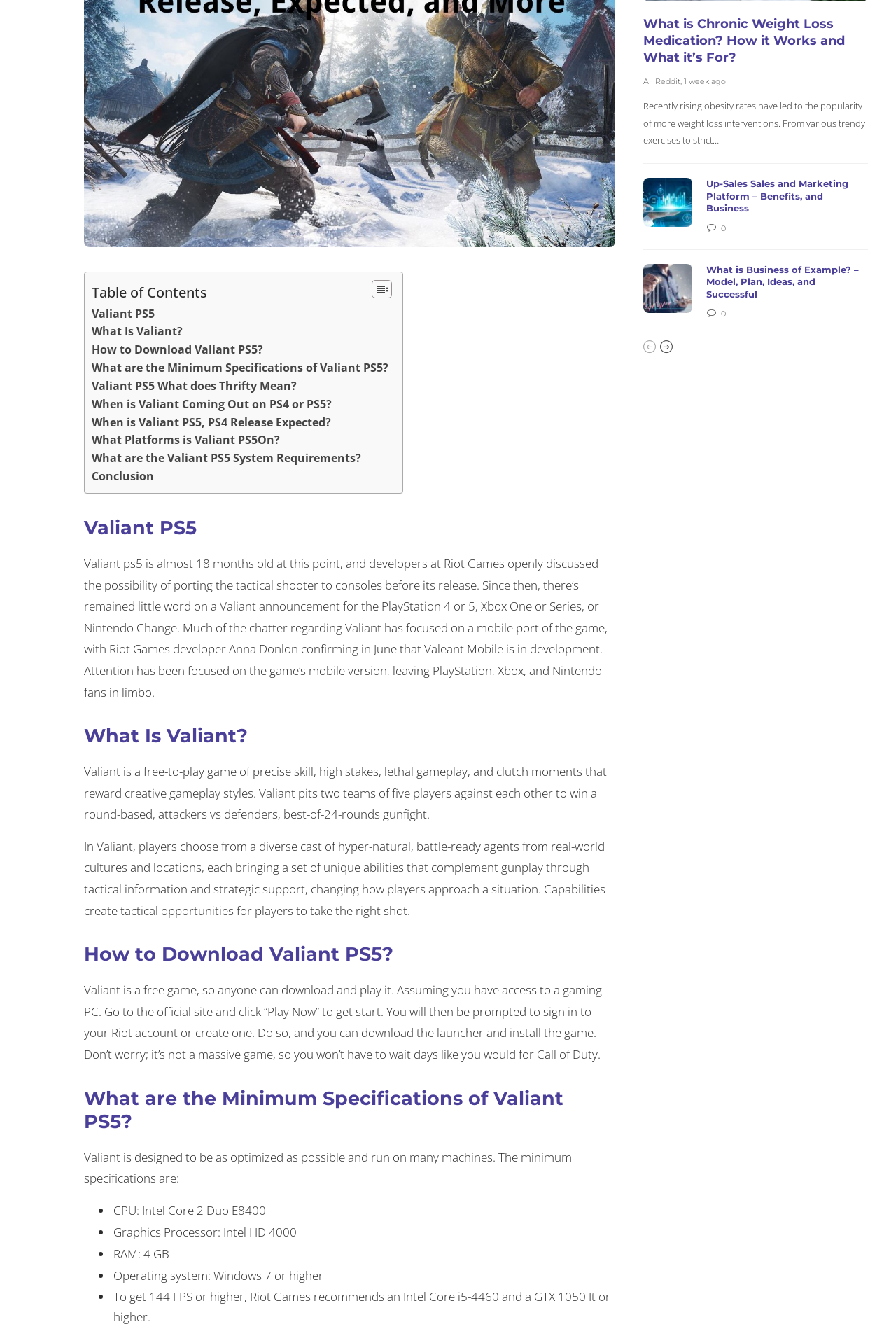Given the element description All Reddit, specify the bounding box coordinates of the corresponding UI element in the format (top-left x, top-left y, bottom-right x, bottom-right y). All values must be between 0 and 1.

[0.929, 0.29, 0.969, 0.299]